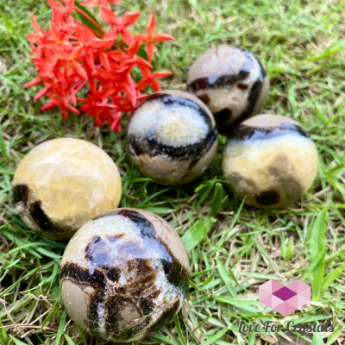What is the setting of the arrangement?
From the details in the image, answer the question comprehensively.

The caption suggests that the arrangement is set in an outdoor display, highlighting the harmonious relationship between the stones and nature, as evidenced by the presence of vibrant red flowers and lush green grass in the background.